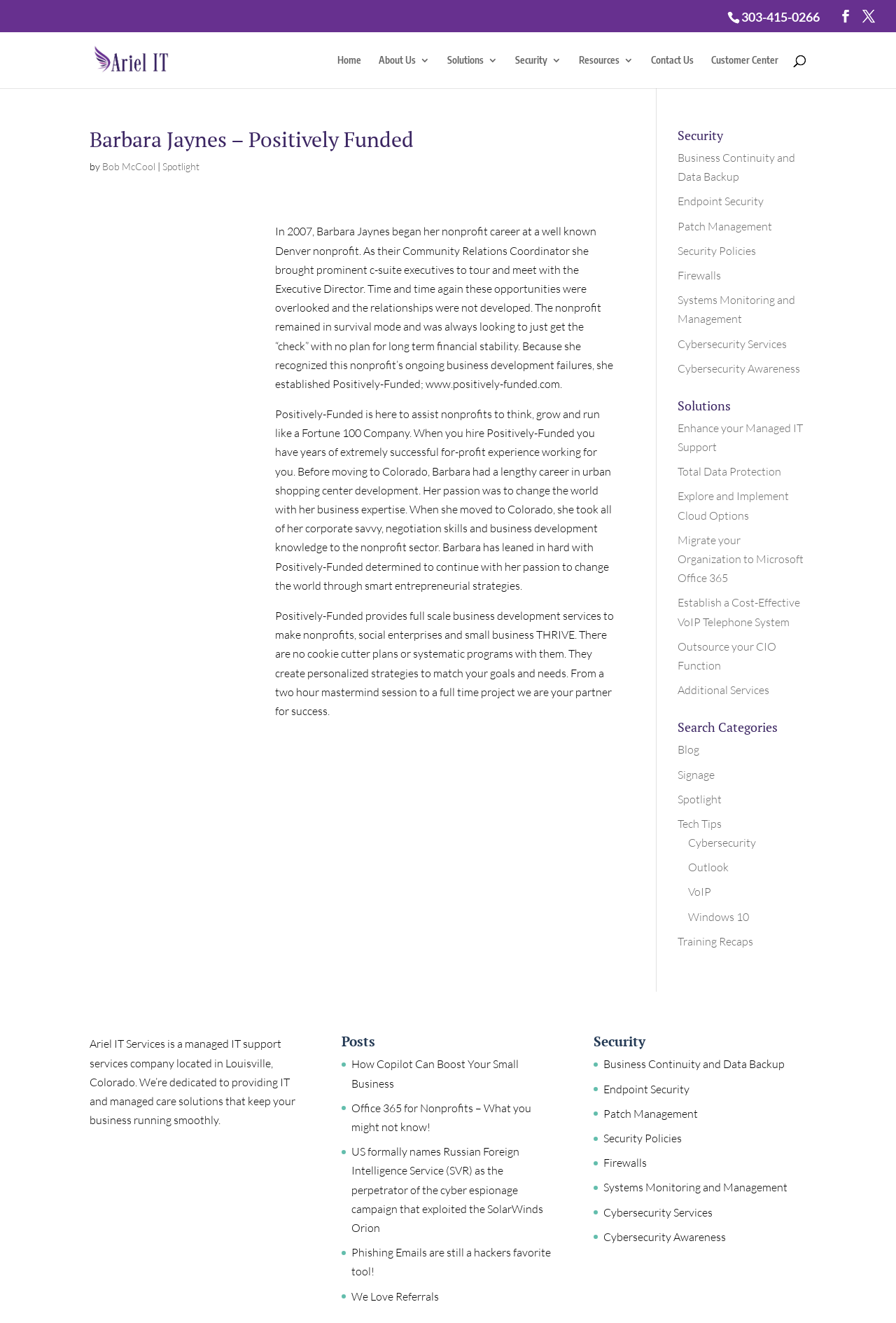Locate the bounding box coordinates of the clickable region to complete the following instruction: "Read about Barbara Jaynes."

[0.307, 0.17, 0.684, 0.295]